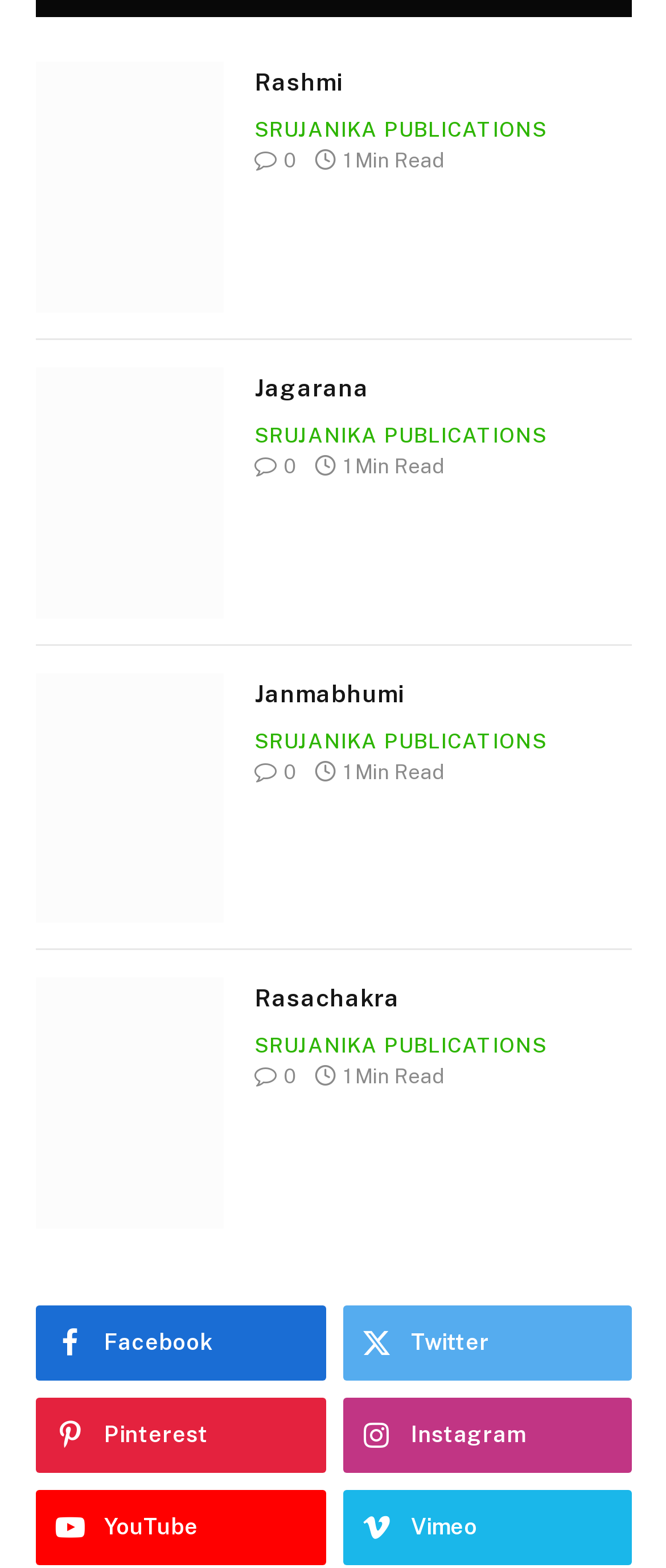How many articles are displayed on the webpage?
Using the picture, provide a one-word or short phrase answer.

4